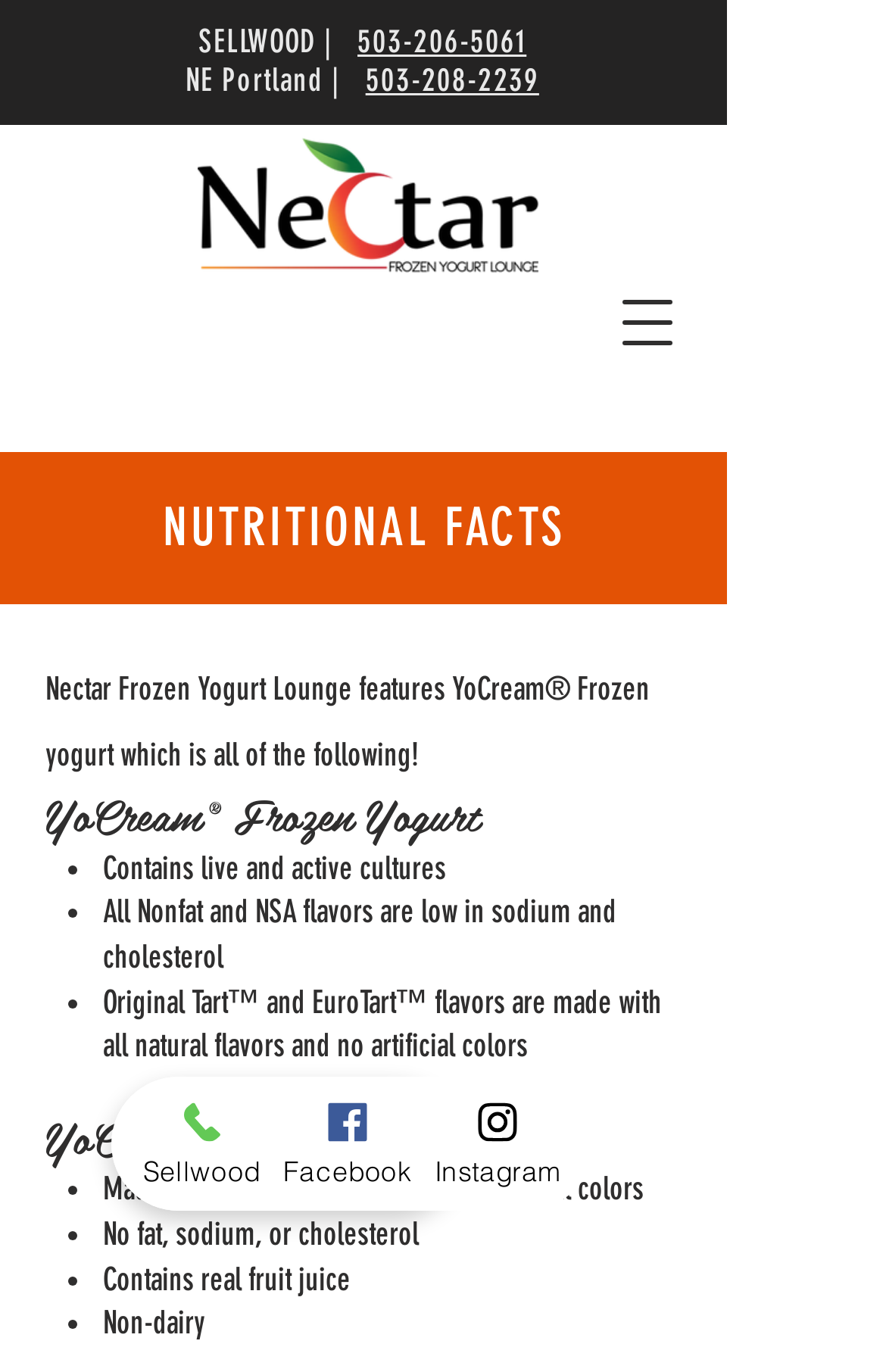What is the name of the frozen yogurt brand featured on this webpage?
Please give a well-detailed answer to the question.

I found the brand name by reading the headings on the webpage. The heading 'Nectar Frozen Yogurt Lounge features YoCream® Frozen yogurt which is all of the following!' indicates that YoCream is the brand of frozen yogurt.